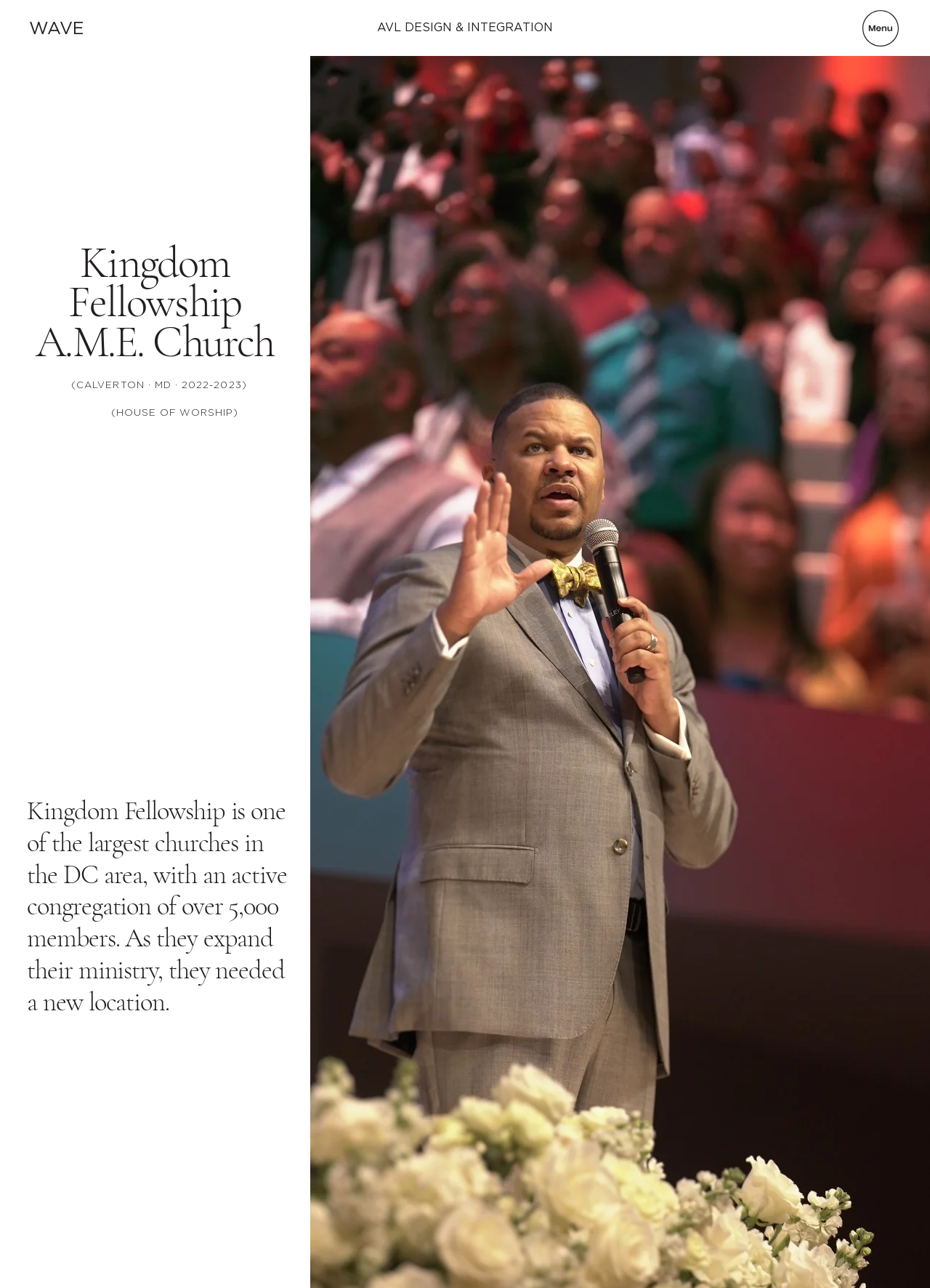Where is the church located?
Please craft a detailed and exhaustive response to the question.

I found the answer by looking at the static text element '(CALVERTON · MD · 2022-2023)' which is located at [0.077, 0.295, 0.265, 0.302] and contains the text '(CALVERTON · MD · 2022-2023)'.